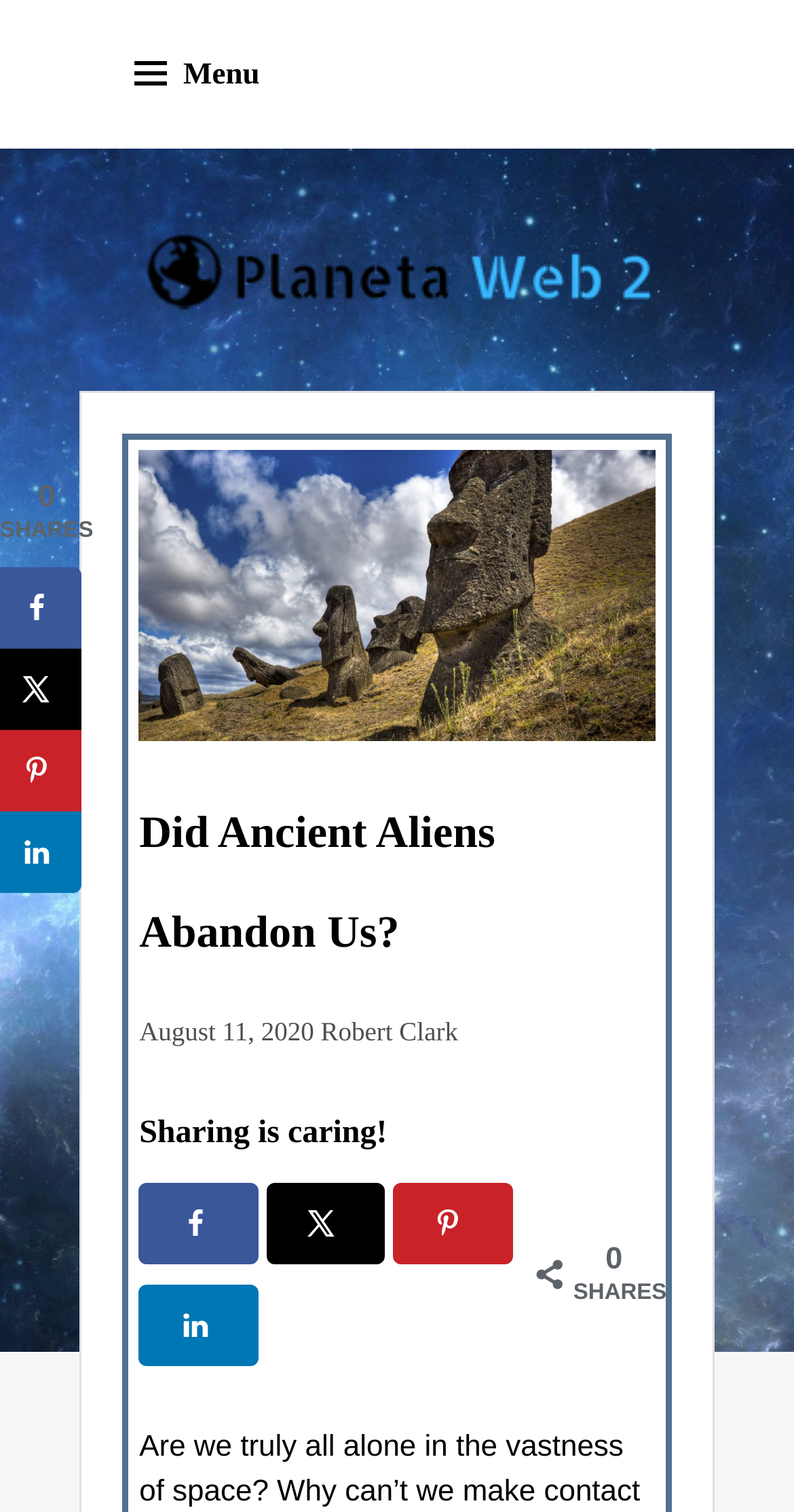What is the topic of the article?
Answer the question with as much detail as possible.

I inferred the topic of the article by looking at the heading element with the text 'Did Ancient Aliens Abandon Us?' which suggests that the article is about ancient aliens and their possible abandonment of humans.